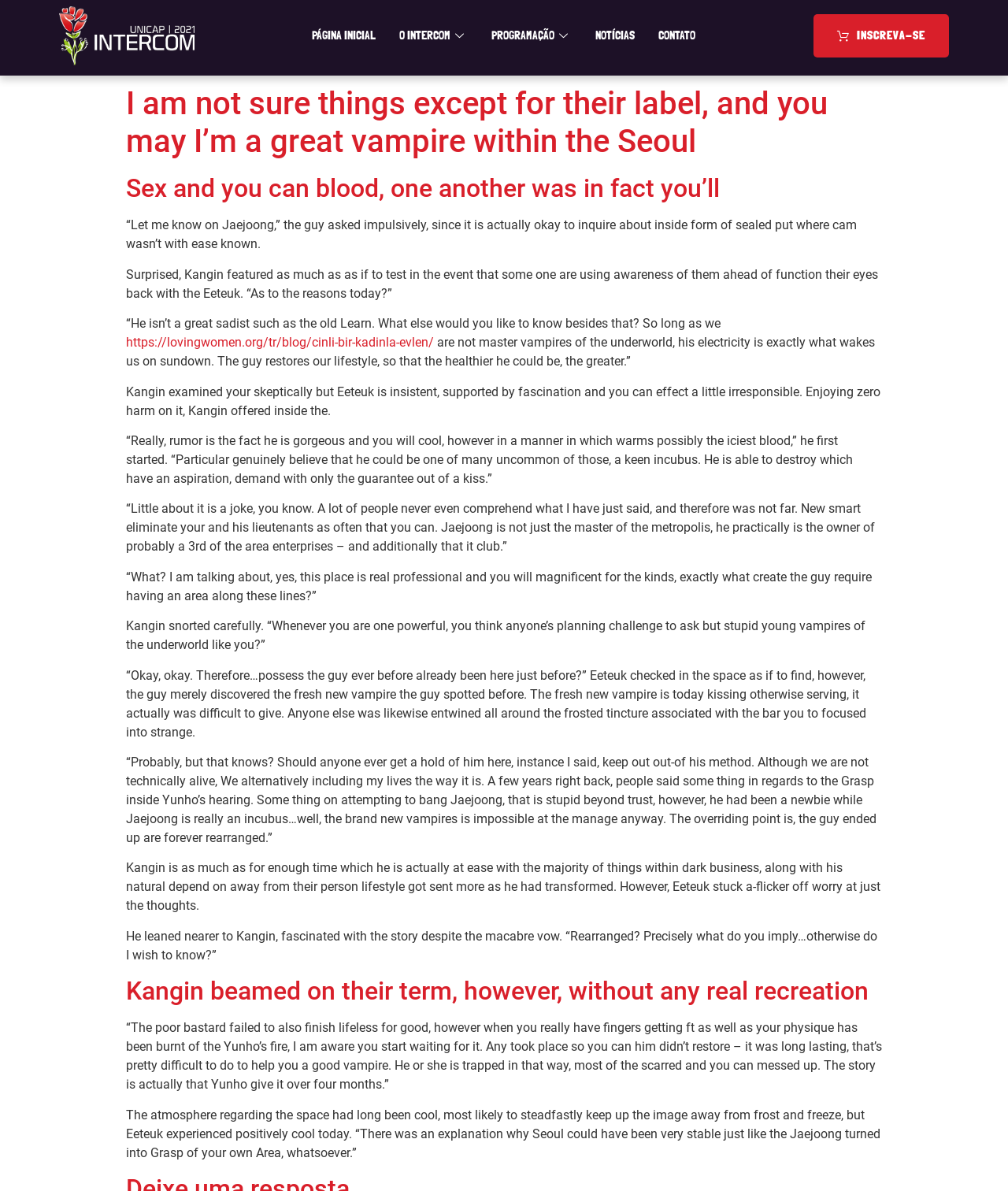Identify and provide the bounding box for the element described by: "https://lovingwomen.org/tr/blog/cinli-bir-kadinla-evlen/".

[0.125, 0.281, 0.43, 0.294]